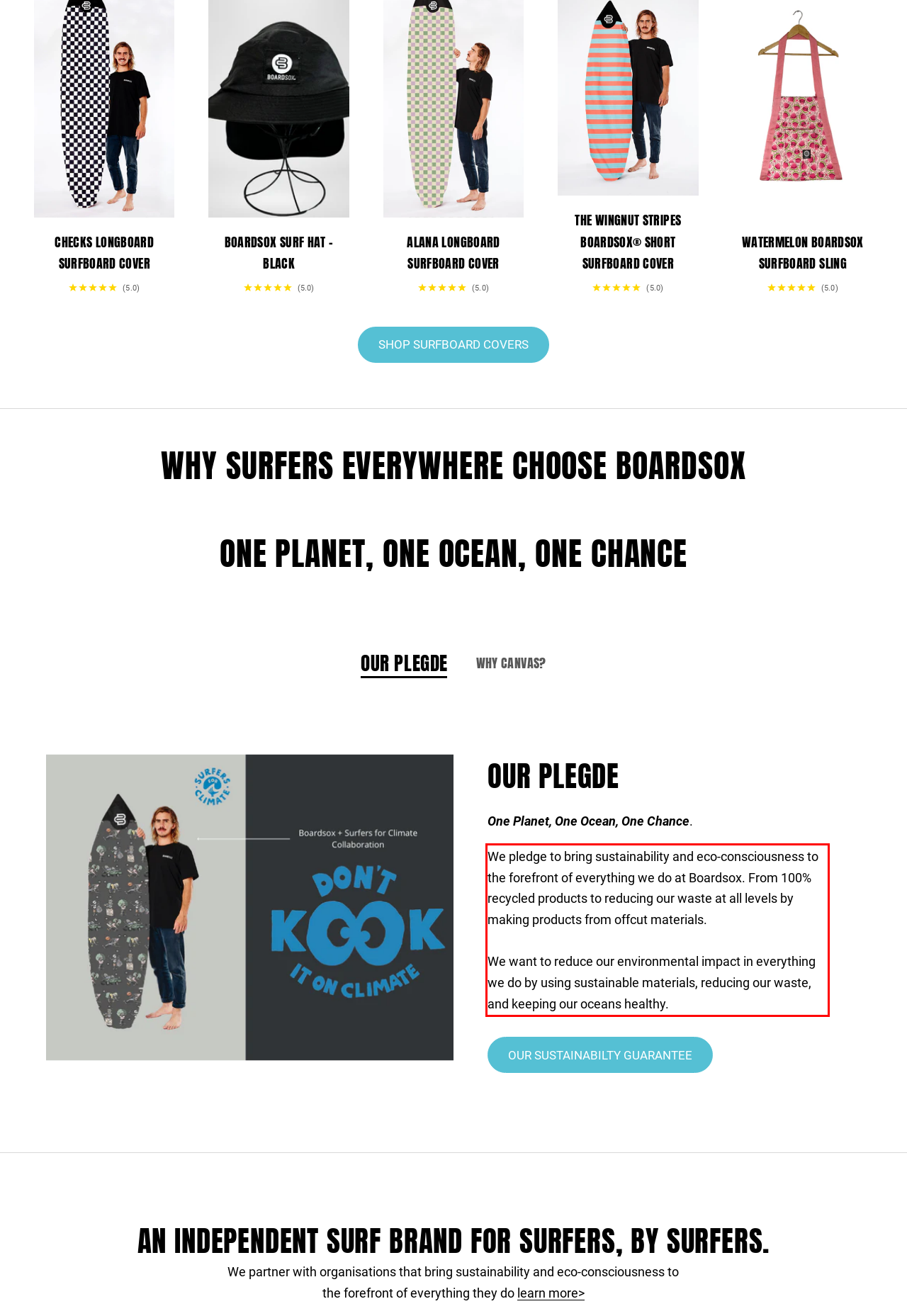You are looking at a screenshot of a webpage with a red rectangle bounding box. Use OCR to identify and extract the text content found inside this red bounding box.

We pledge to bring sustainability and eco-consciousness to the forefront of everything we do at Boardsox. From 100% recycled products to reducing our waste at all levels by making products from offcut materials. We want to reduce our environmental impact in everything we do by using sustainable materials, reducing our waste, and keeping our oceans healthy.